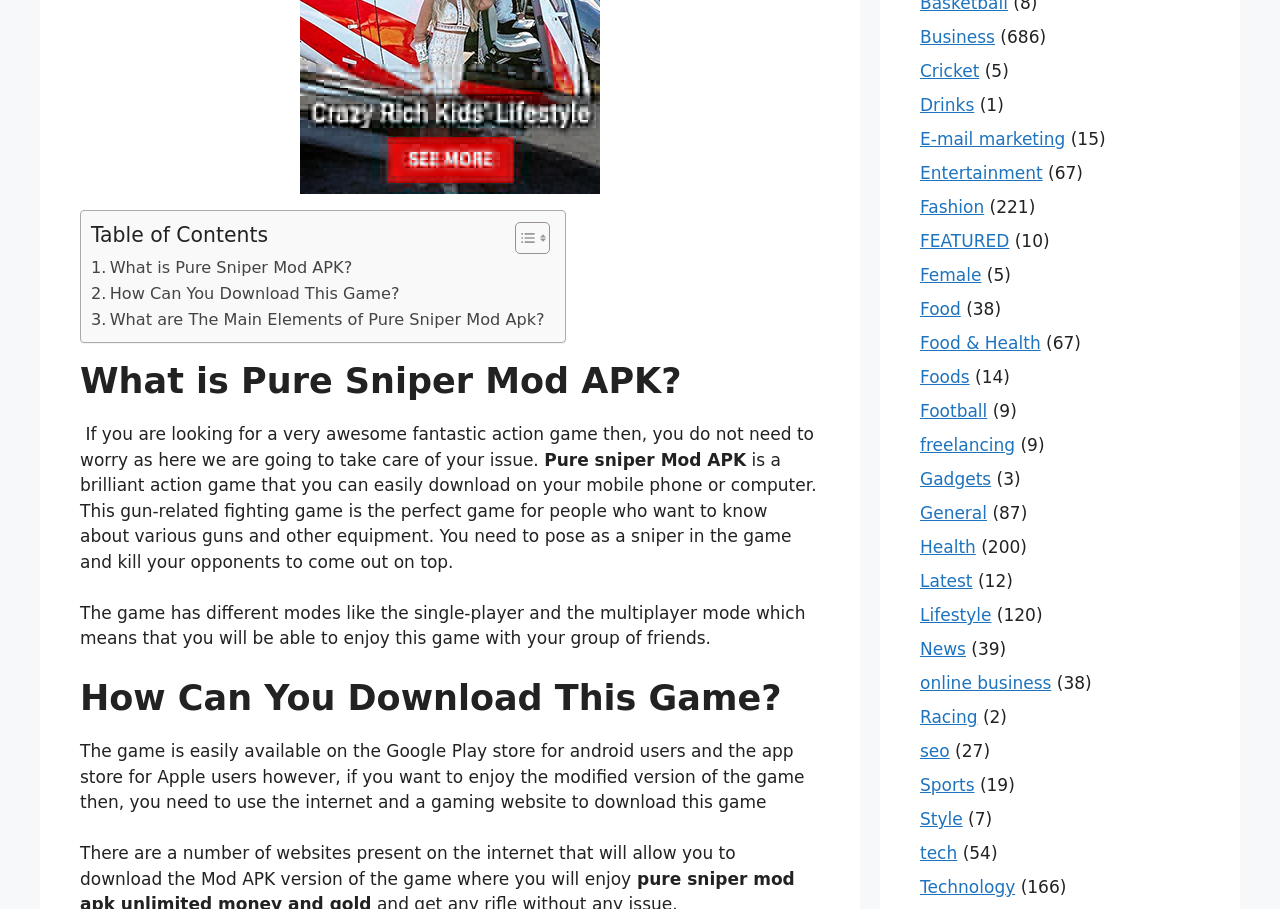Locate the bounding box of the UI element described by: "tech" in the given webpage screenshot.

[0.719, 0.927, 0.748, 0.949]